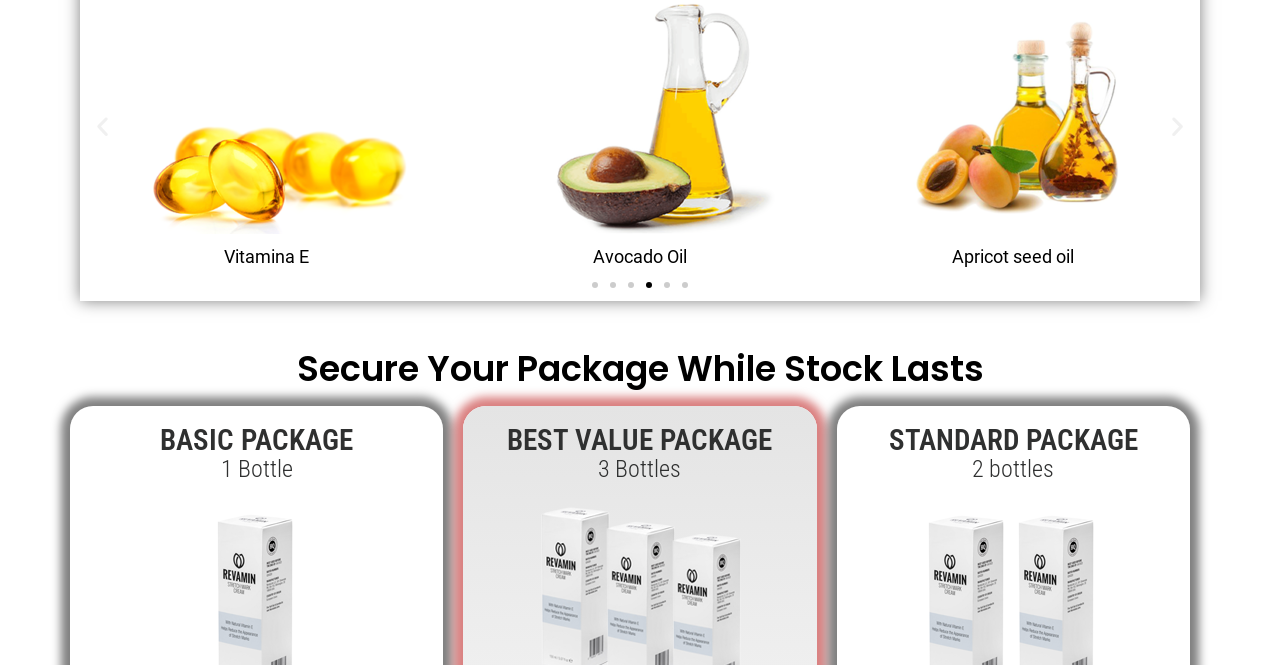What is the purpose of the 'Previous slide' and 'Next slide' buttons?
Examine the webpage screenshot and provide an in-depth answer to the question.

The 'Previous slide' and 'Next slide' buttons are likely used to navigate through a slideshow or a series of slides, allowing the user to move forward or backward through the content.